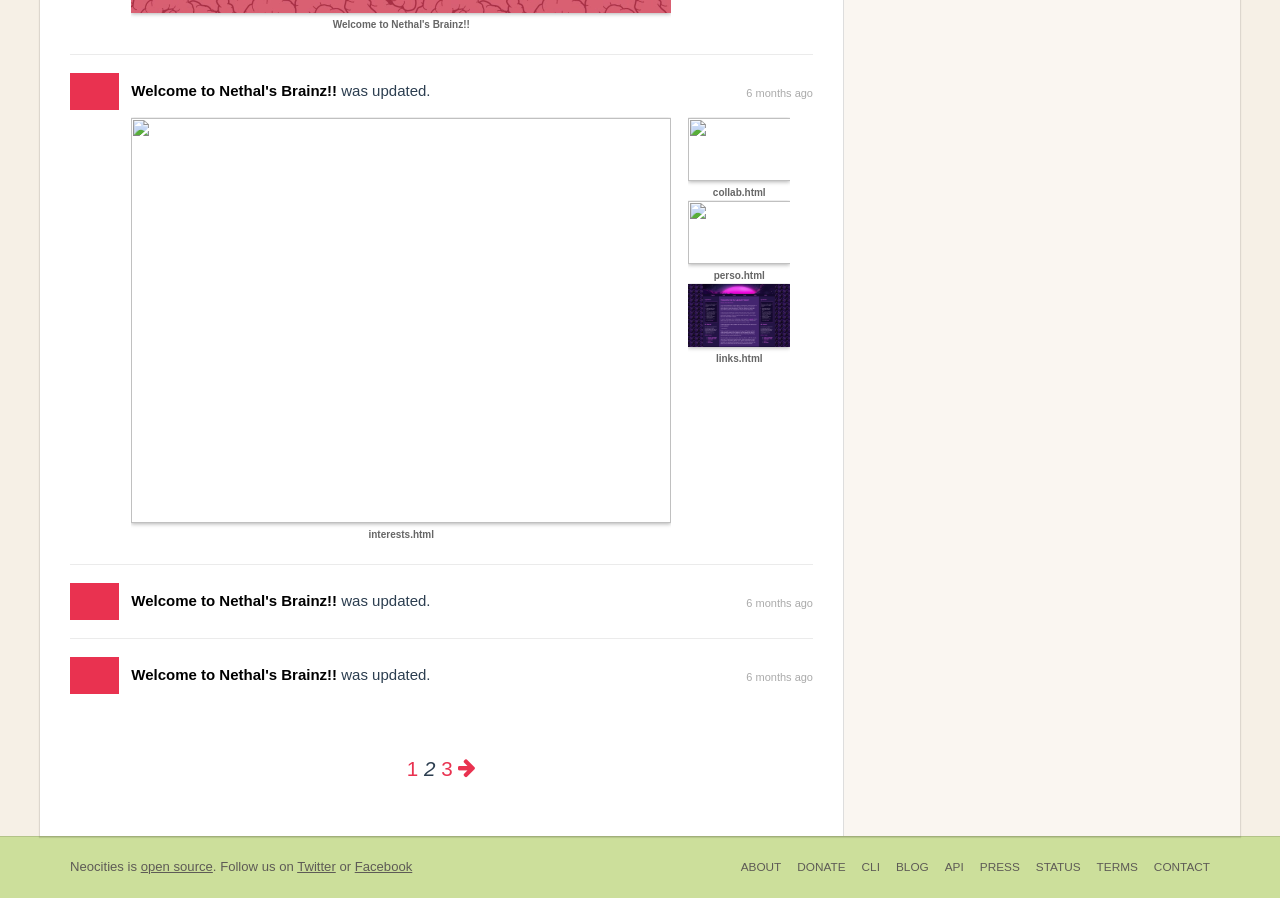Locate the bounding box coordinates of the region to be clicked to comply with the following instruction: "Click on the link to Nethal's interests". The coordinates must be four float numbers between 0 and 1, in the form [left, top, right, bottom].

[0.103, 0.349, 0.524, 0.362]